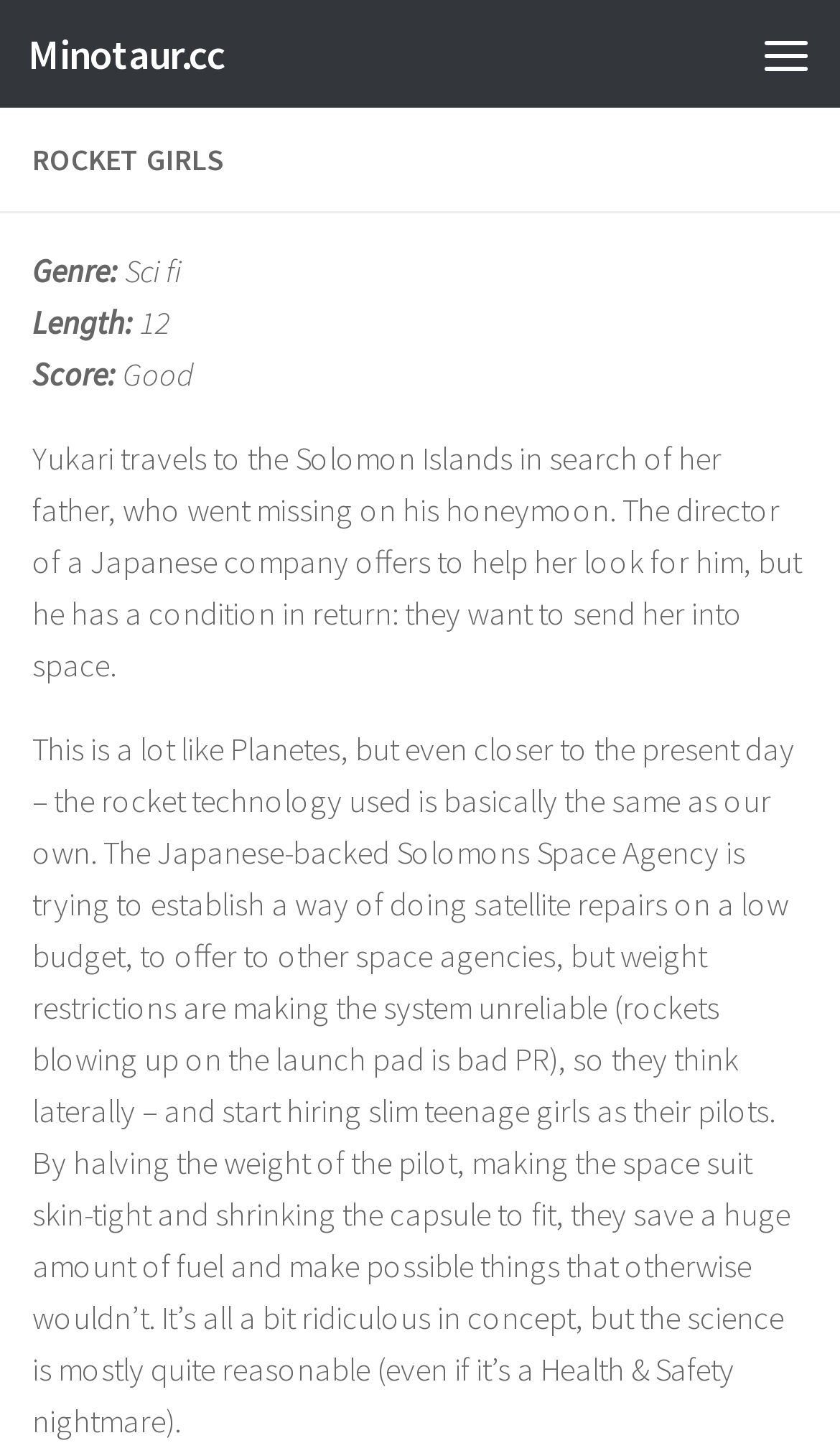What is the purpose of the Solomons Space Agency?
Make sure to answer the question with a detailed and comprehensive explanation.

I found the answer by reading the long description of Rocket Girls, which mentions that the Japanese-backed Solomons Space Agency is trying to establish a way of doing satellite repairs on a low budget.